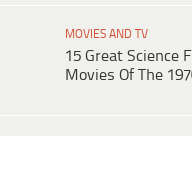Create a vivid and detailed description of the image.

The image features the heading "15 Great Science Fiction Movies Of The 1970s," prominently displayed under the category "MOVIES AND TV" at the top. This title suggests a focus on notable science fiction films from the 1970s, indicating that the content following it will explore significant cinematic works from that era, possibly highlighting their impact, themes, and legacy in the genre of science fiction. The design appears clean and straightforward, catering to fans of movies and TV shows, particularly those interested in classic sci-fi films.